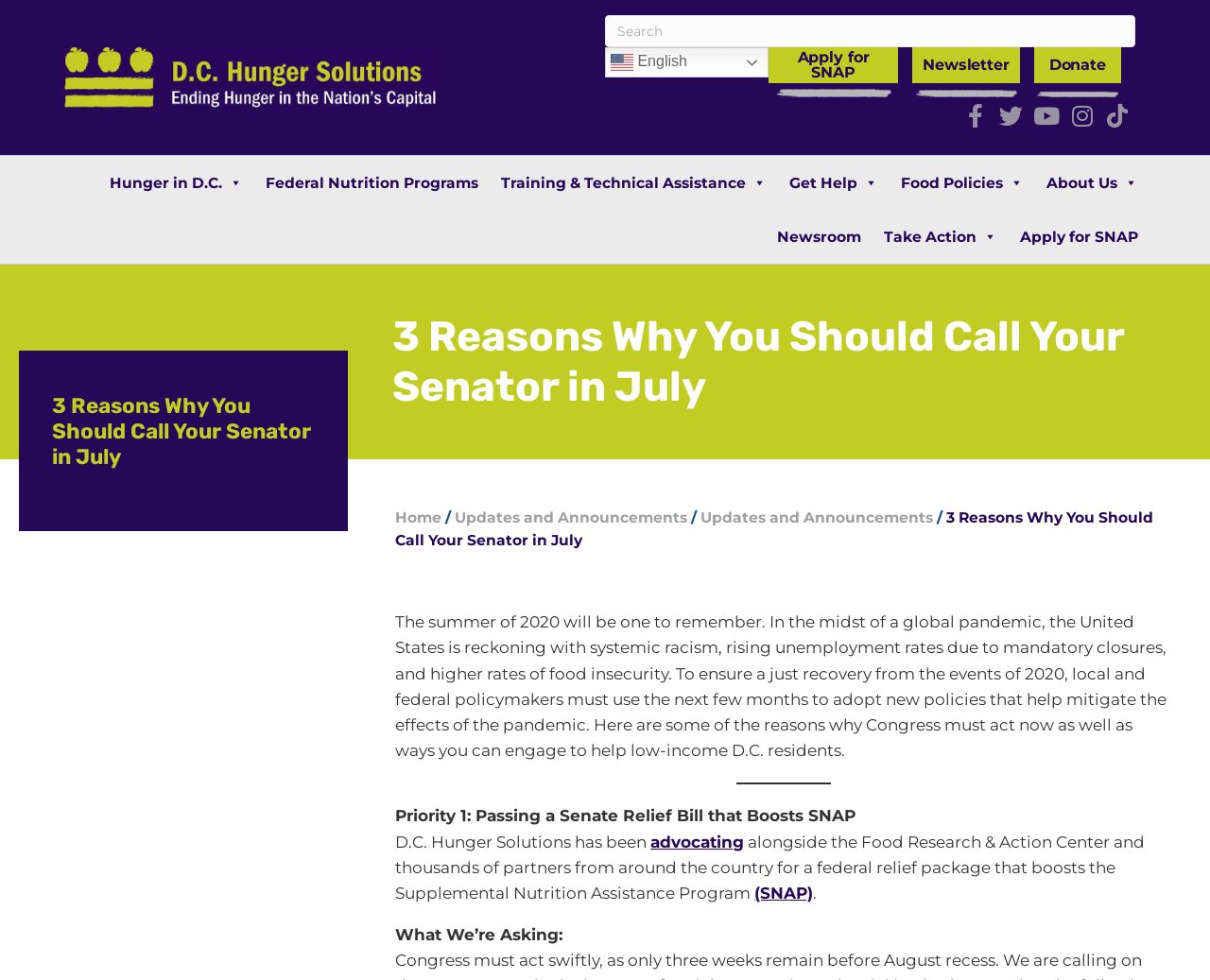What is the current situation in the United States mentioned on the webpage?
Please use the image to provide an in-depth answer to the question.

The question asks for the current situation in the United States mentioned on the webpage. By reading the static text element, we can understand that the webpage mentions a global pandemic, systemic racism, and rising unemployment rates as the current situation in the United States.